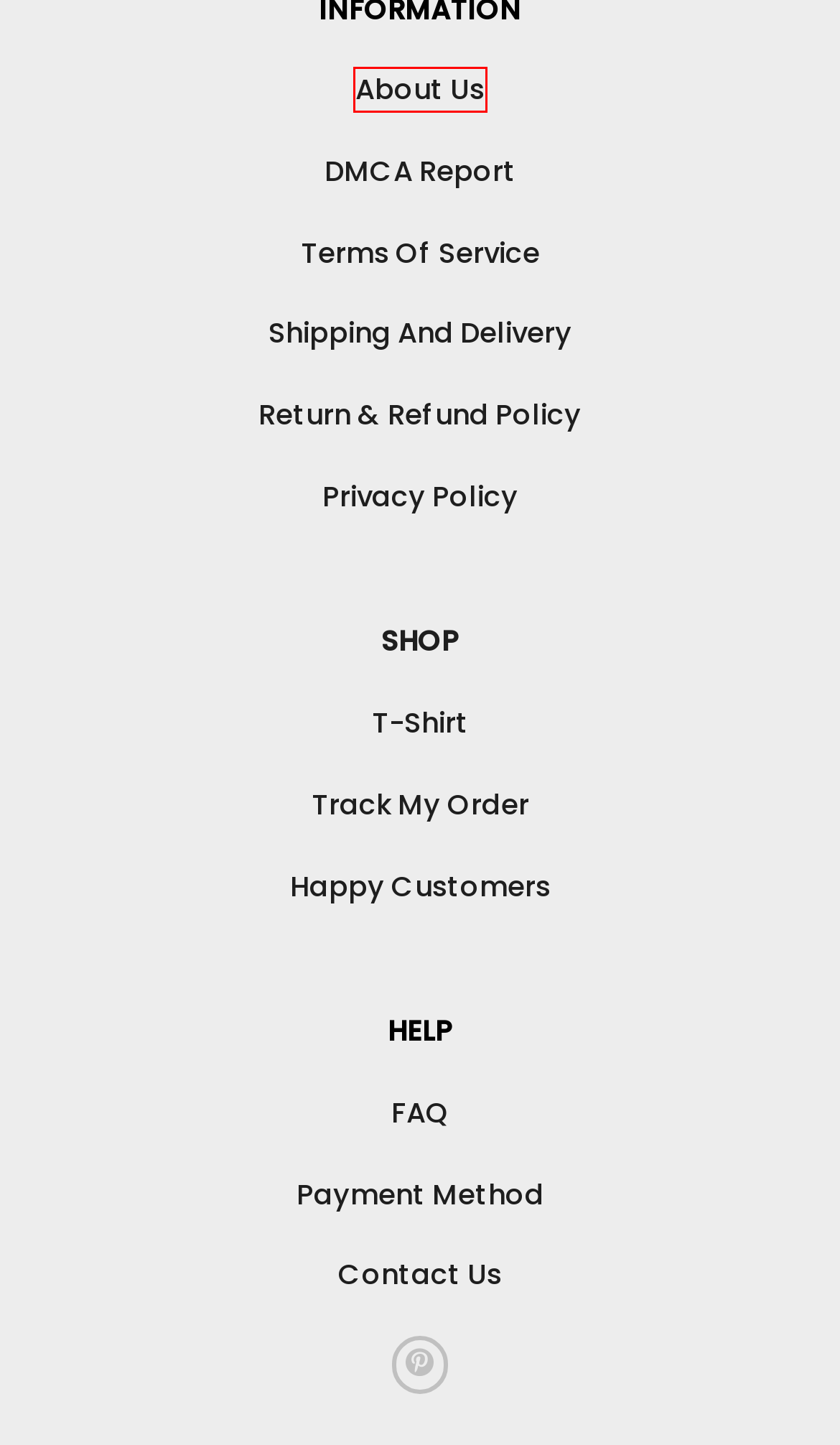Examine the webpage screenshot and identify the UI element enclosed in the red bounding box. Pick the webpage description that most accurately matches the new webpage after clicking the selected element. Here are the candidates:
A. Track Order - BooBeePets
B. Shipping Information - BooBeePets
C. Terms Of Services - BooBeePets
D. T-Shirt - BooBeePets
E. About Us - BooBeePets
F. DCMA Report - BooBeePets
G. Contact Us - BooBeePets
H. Return And Refund Policy - BooBeePets

E